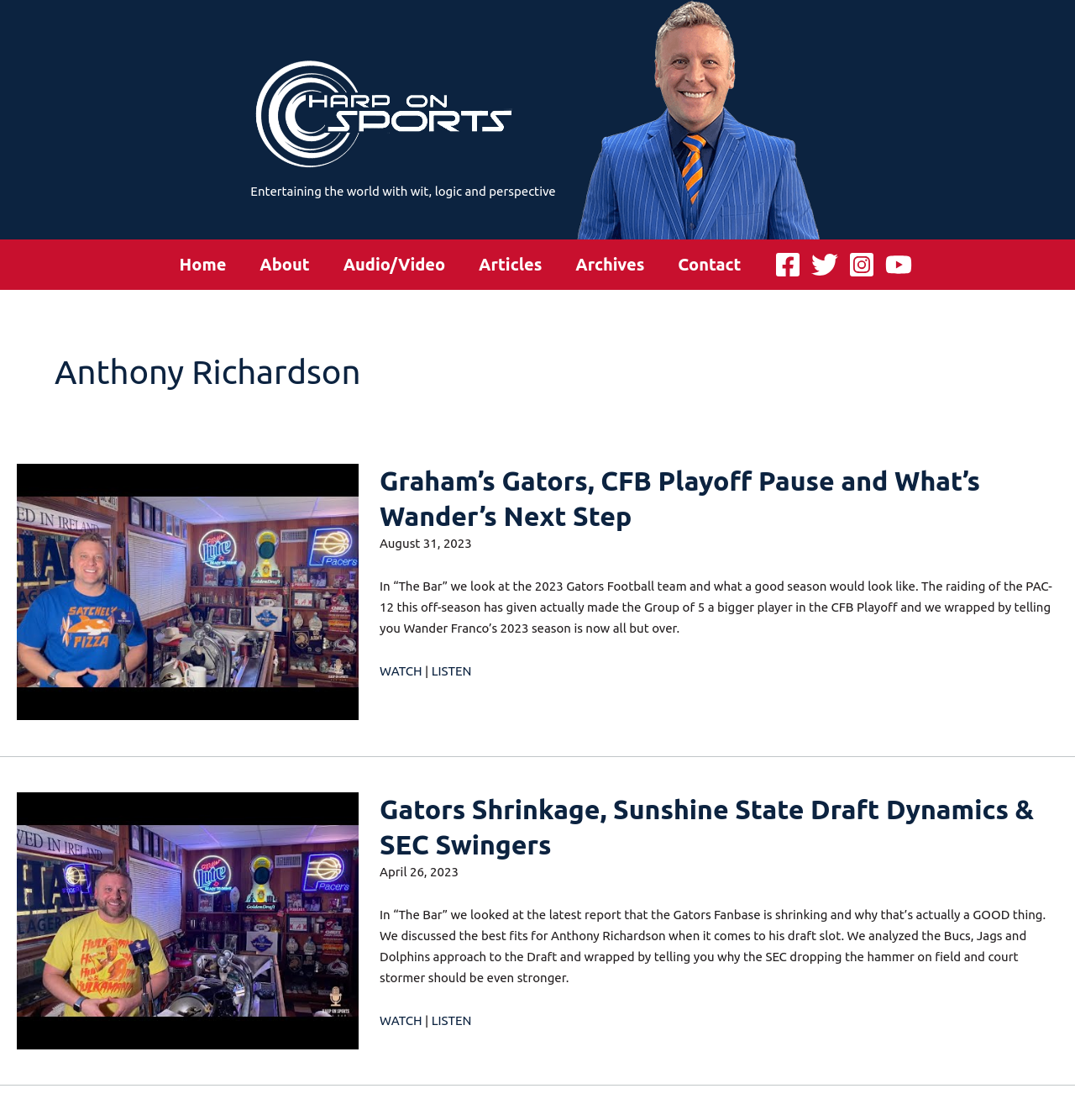What is the format of the content on the webpage?
Look at the image and construct a detailed response to the question.

The webpage appears to be a blog or article-based website, with multiple posts or articles listed in a vertical format, each with a heading, text, and links to 'WATCH' or 'LISTEN'.